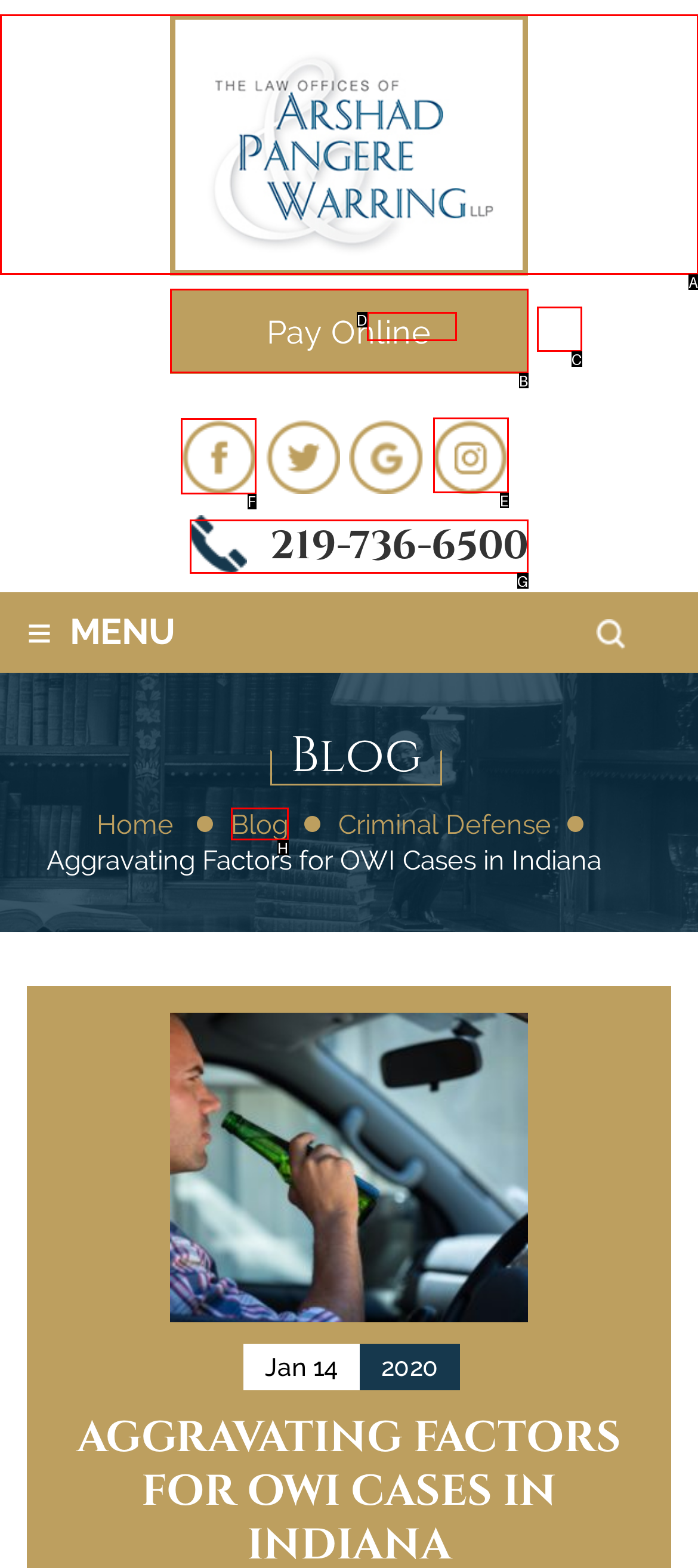Select the letter of the UI element you need to click on to fulfill this task: Visit the Facebook page. Write down the letter only.

F